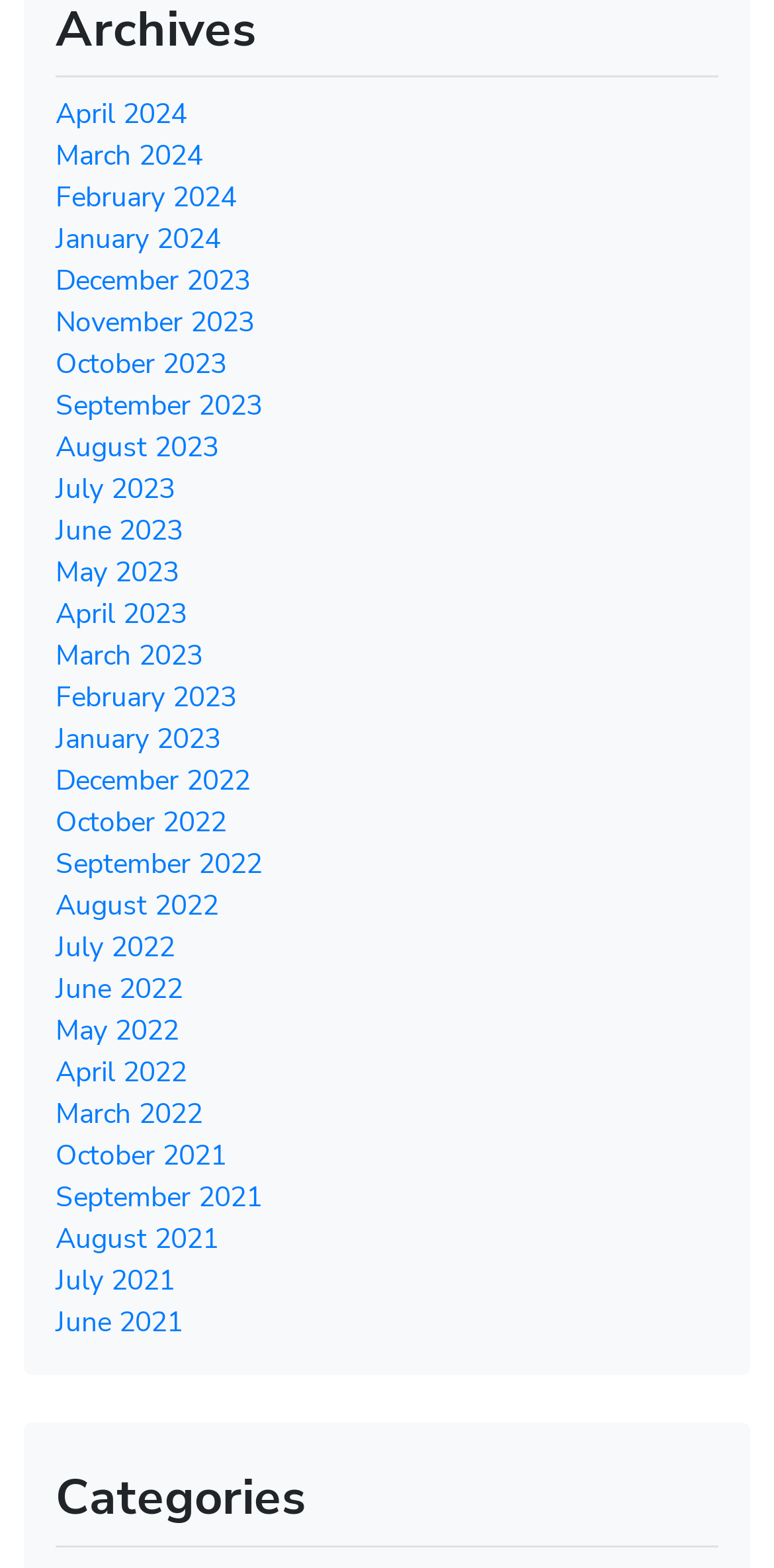Find the bounding box coordinates for the area you need to click to carry out the instruction: "View April 2024". The coordinates should be four float numbers between 0 and 1, indicated as [left, top, right, bottom].

[0.072, 0.061, 0.241, 0.085]